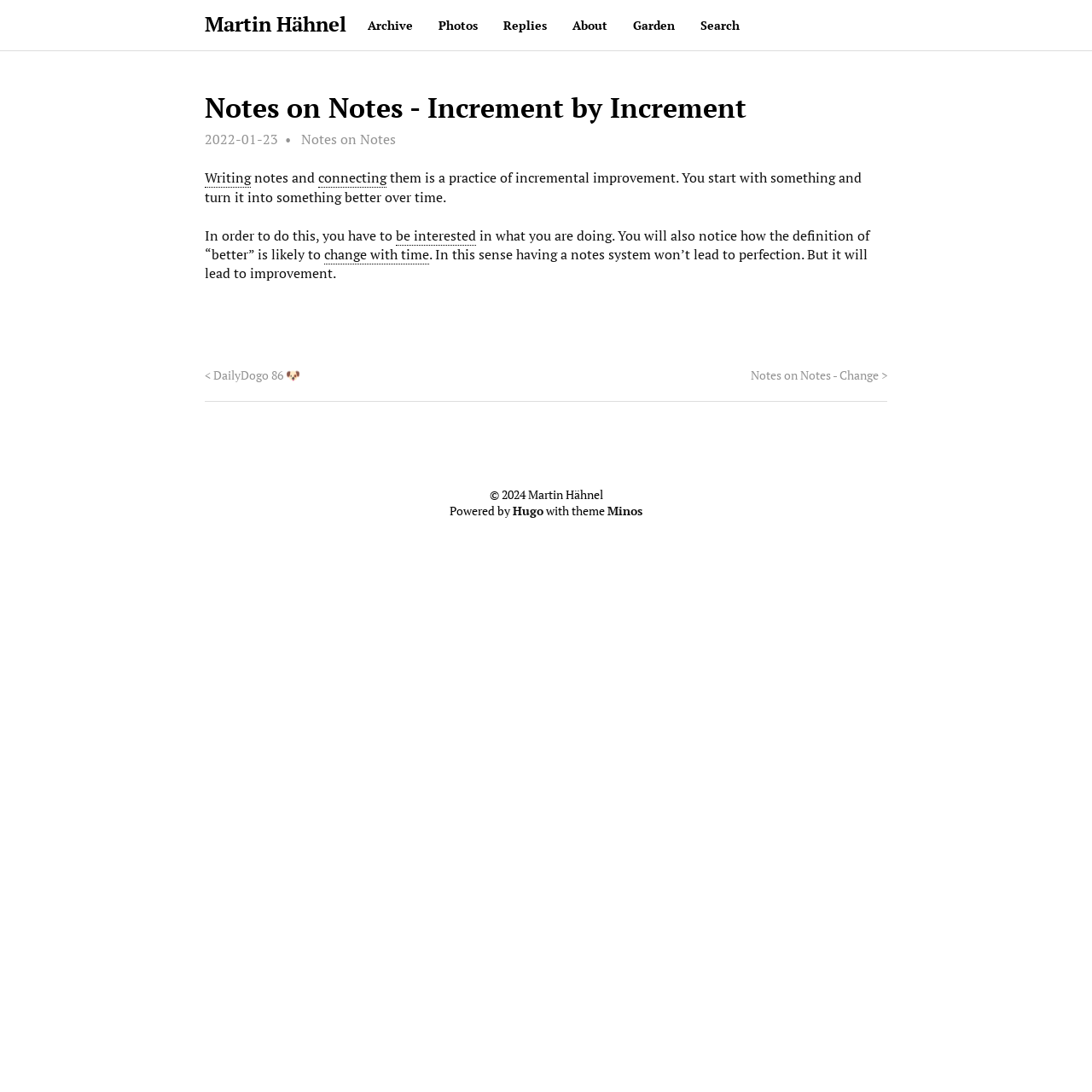Describe every aspect of the webpage in a detailed manner.

The webpage is a blog titled "Notes on Notes - Increment by Increment" by Martin Hähnel. At the top, there are seven links: "Martin Hähnel", "Archive", "Photos", "Replies", "About", "Garden", and "Search", aligned horizontally across the page.

Below the links, there is a main article section with a header that displays the blog title. The article contains a post dated "2022-01-23" with a title "Notes on Notes". The post discusses the concept of incremental improvement and the importance of being interested in what one is doing. The text is divided into several paragraphs with links to related topics, such as "Writing", "connecting", "be interested", and "change with time".

At the bottom of the page, there are two links: "< DailyDogo 86 🐶" and "Notes on Notes - Change >", which appear to be navigation links to previous and next posts.

In the footer section, there is a copyright notice "© 2024 Martin Hähnel" and a credit line "Powered by Hugo with theme Minos".